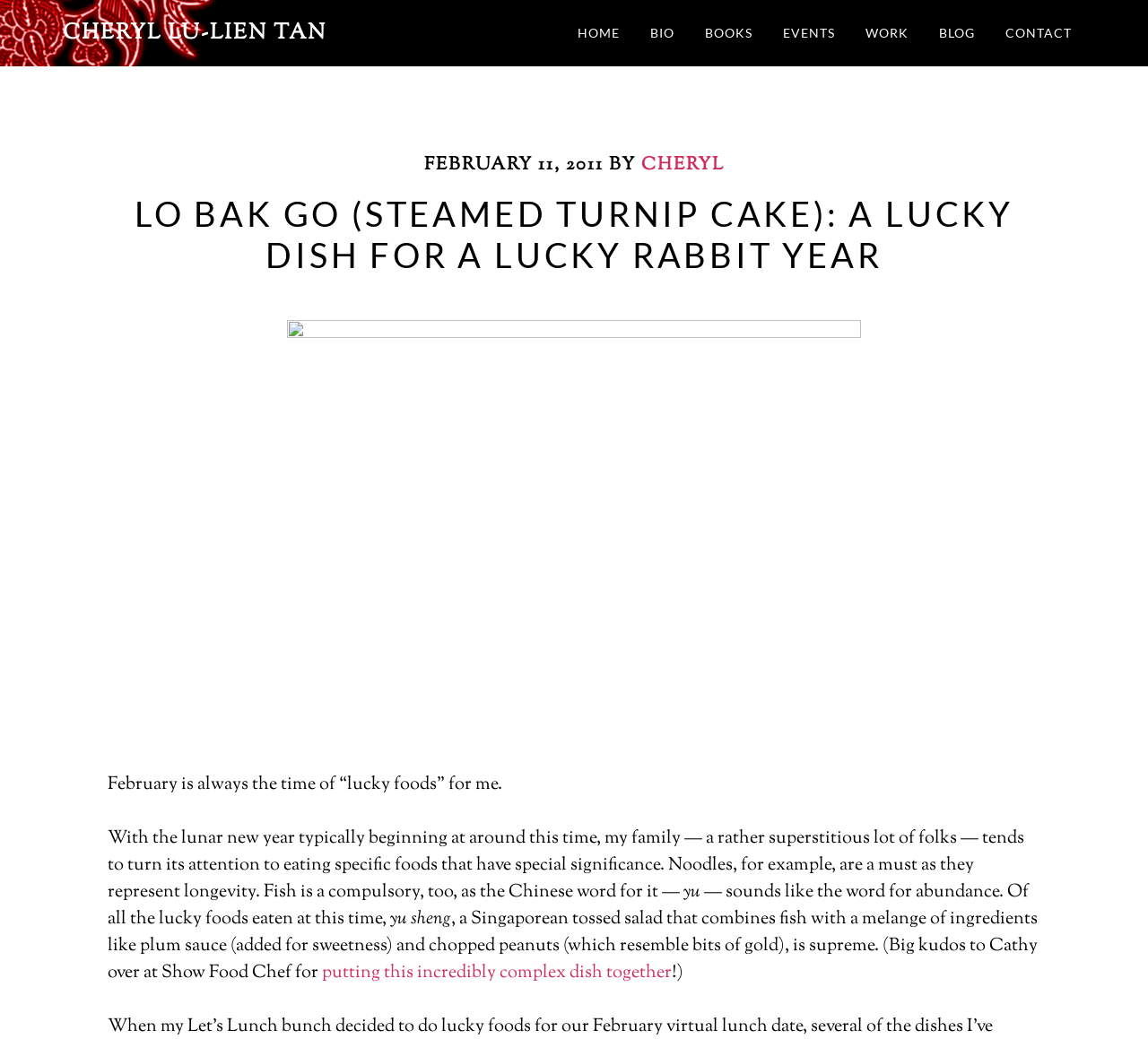Provide the bounding box coordinates of the section that needs to be clicked to accomplish the following instruction: "Click on the Home link."

None